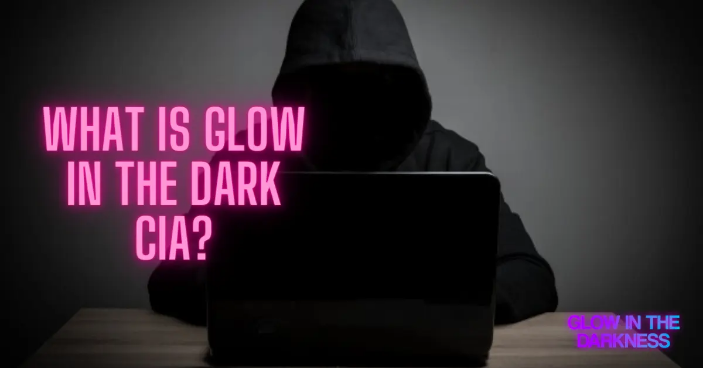Describe thoroughly the contents of the image.

The image features a mysterious figure shrouded in darkness, sitting in front of a laptop. The silhouette, partially obscured by a hood, suggests an air of secrecy and intrigue. Bold pink text on the left side reads “WHAT IS GLOW IN THE DARK CIA?” capturing the viewer's attention and hinting at a deeper exploration of a curious theme. The background is dimly lit, enhancing the enigmatic atmosphere. On the right, the words "GLOW IN THE DARKNESS" are displayed in vibrant blue, reinforcing the theme of the inquiry. This visual sets the stage for a discussion or analysis regarding the concept of “Glow In The Dark CIA,” indicating a blend of mystery and potential conspiracy.